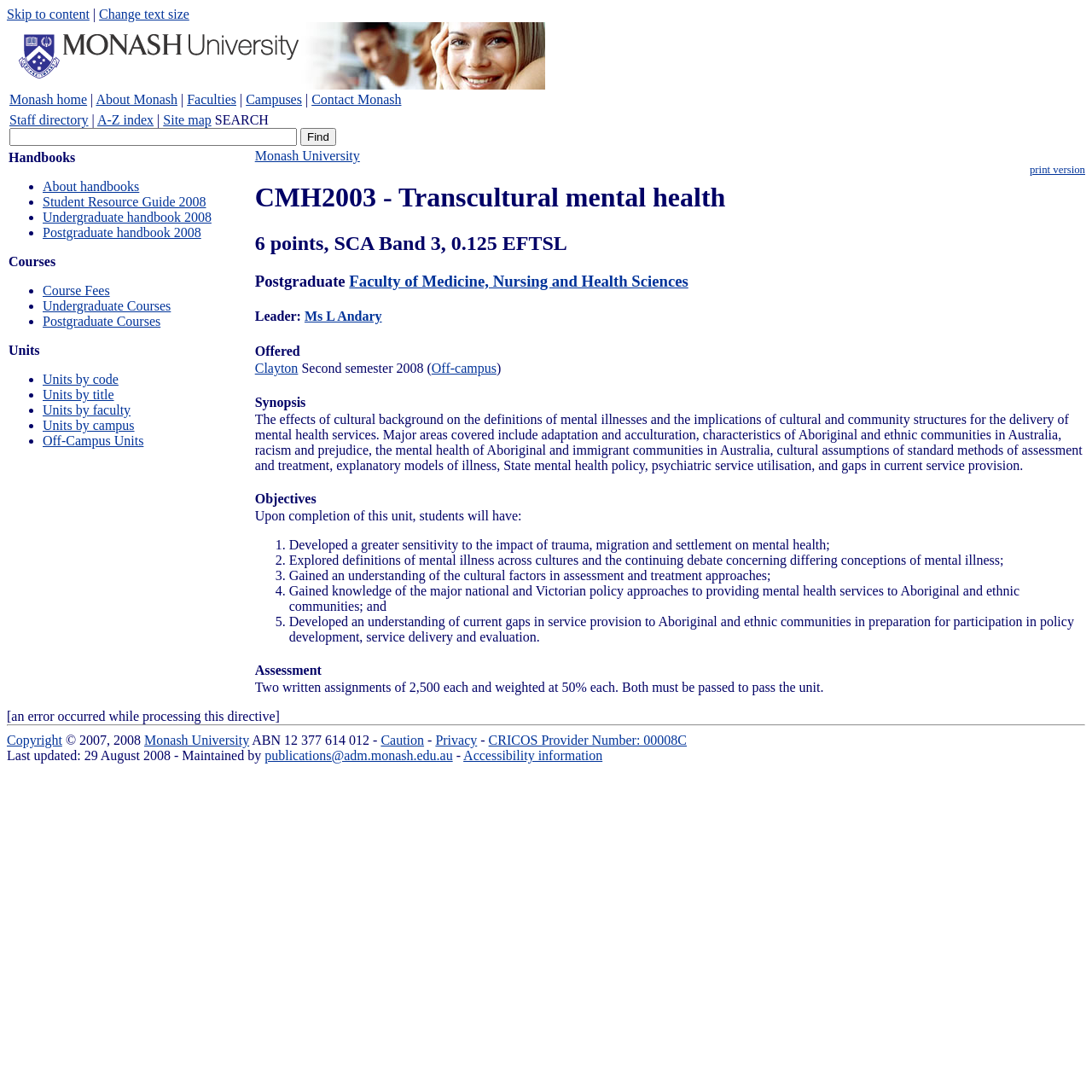Refer to the image and provide an in-depth answer to the question: 
What is the title of the unit?

The title of the unit can be found in the main content area of the webpage, where it says 'CMH2003 - Transcultural mental health' in a heading.